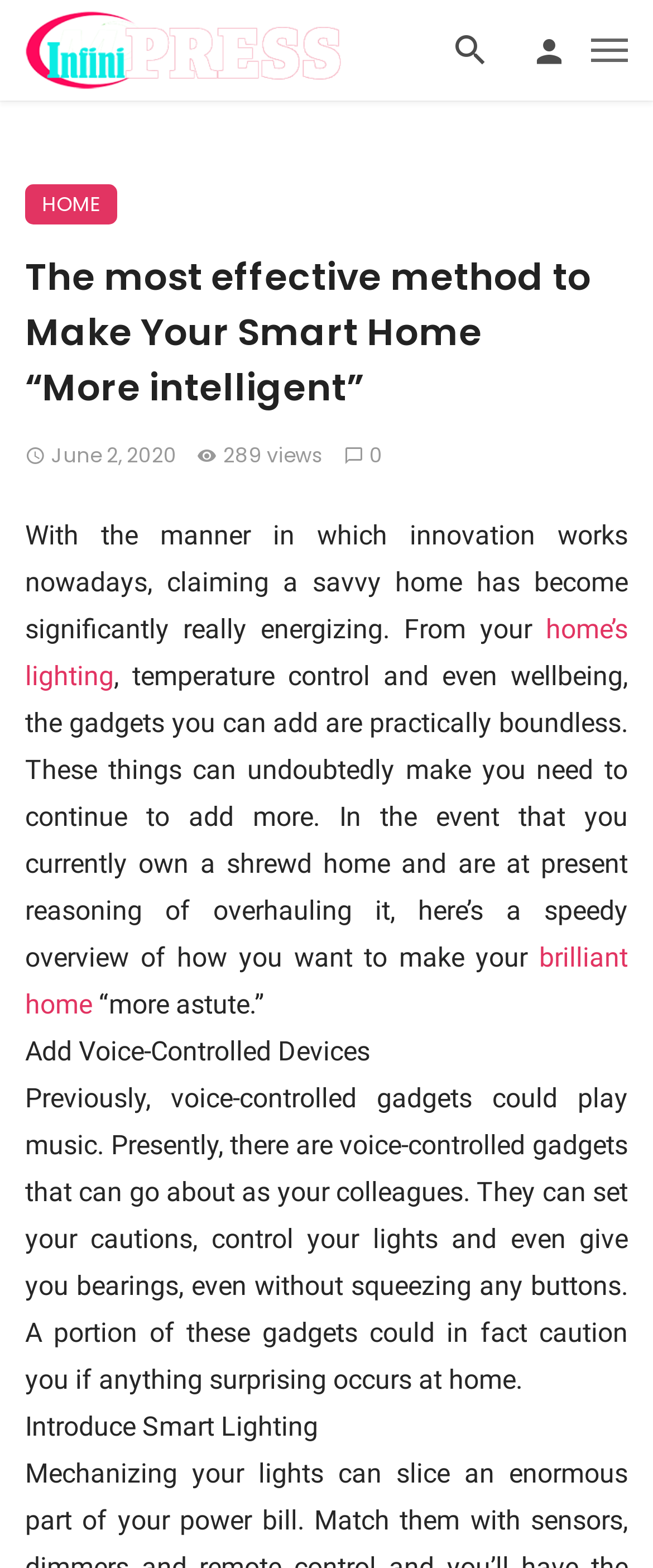Give a one-word or short phrase answer to the question: 
What is the purpose of voice-controlled devices?

Control lights, set alarms, give directions